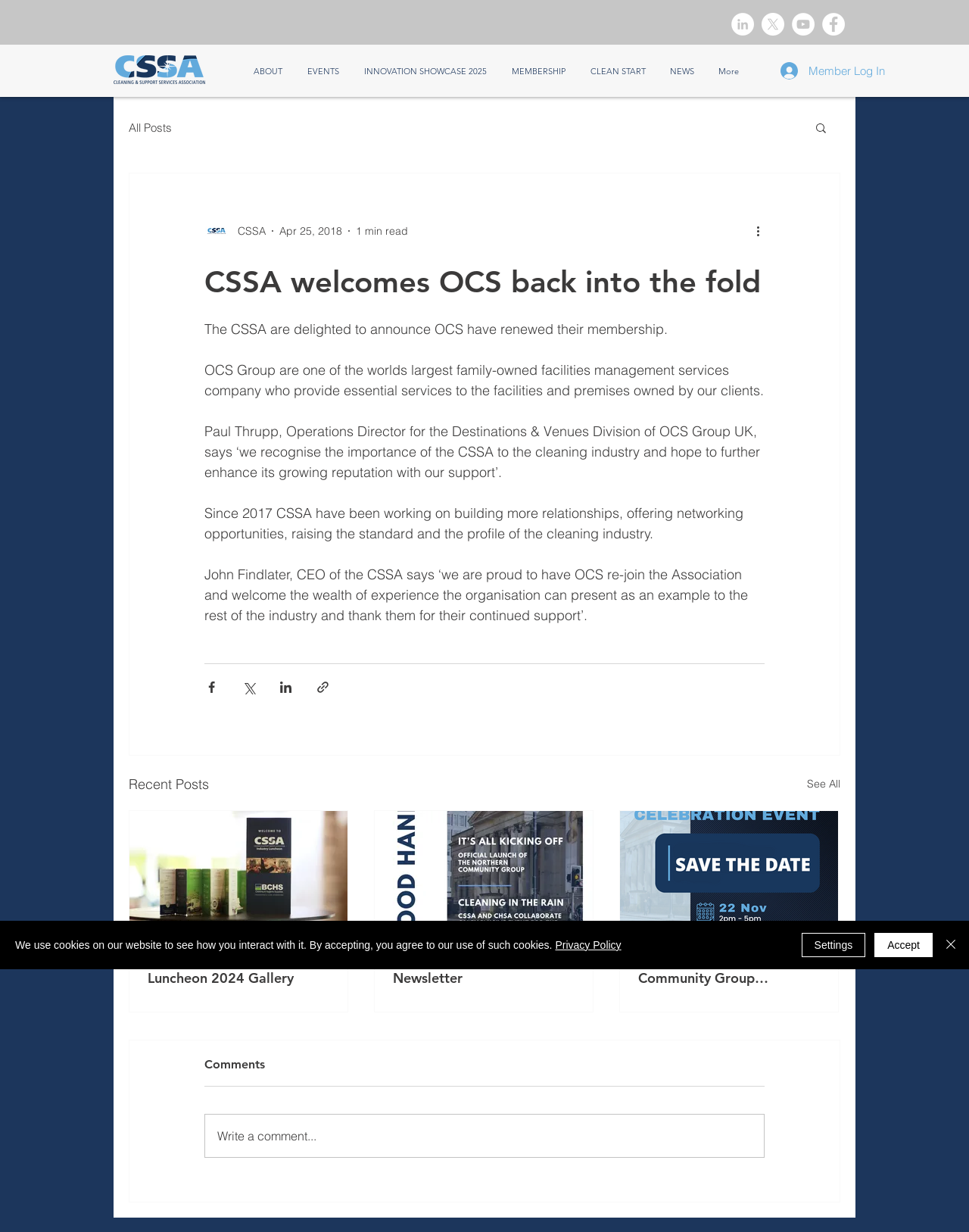Please find the top heading of the webpage and generate its text.

CSSA welcomes OCS back into the fold